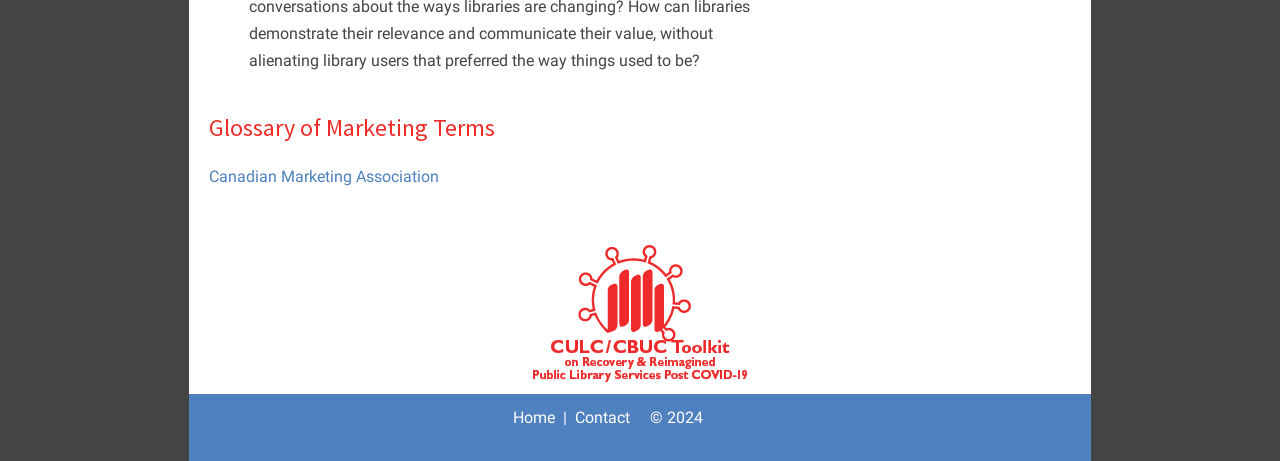Given the description "Canadian Marketing Association", provide the bounding box coordinates of the corresponding UI element.

[0.163, 0.362, 0.343, 0.403]